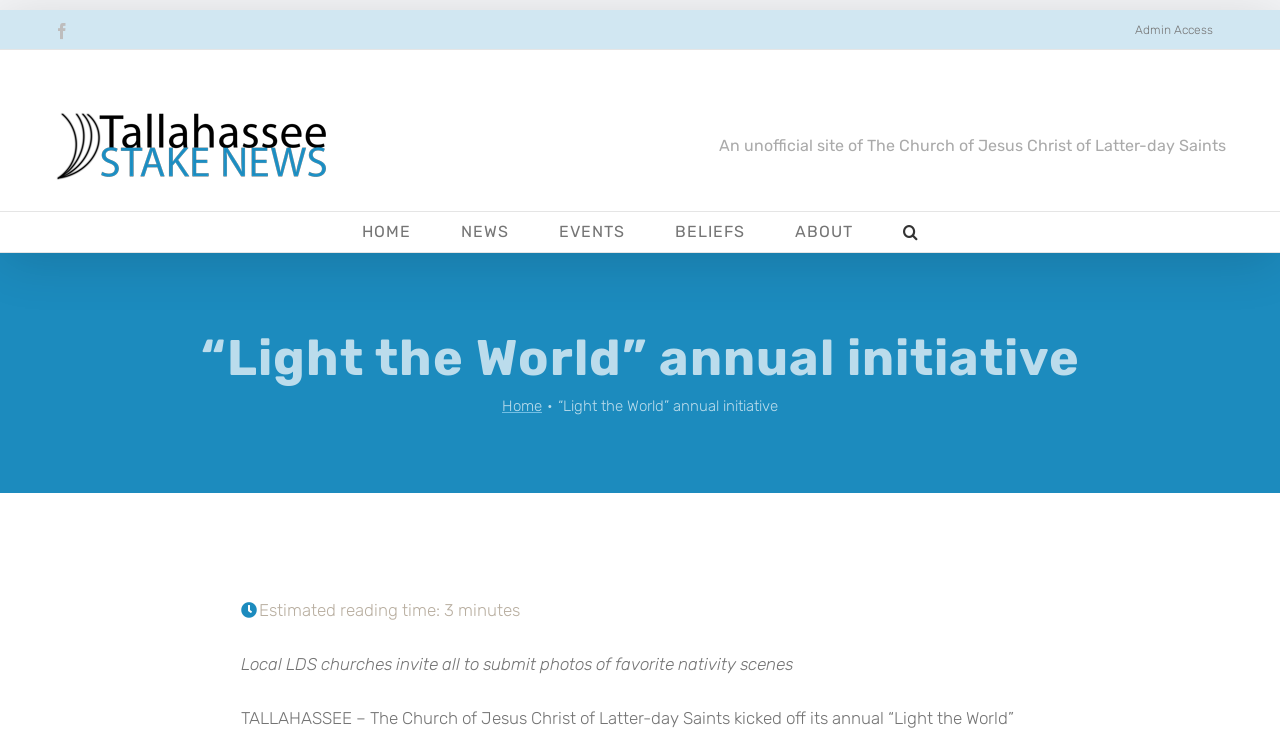Specify the bounding box coordinates of the element's area that should be clicked to execute the given instruction: "Visit Home". The coordinates should be four float numbers between 0 and 1, i.e., [left, top, right, bottom].

[0.392, 0.536, 0.423, 0.56]